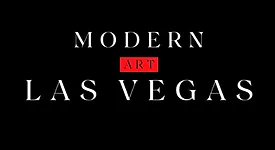What color is the word 'ART' in?
Your answer should be a single word or phrase derived from the screenshot.

Red